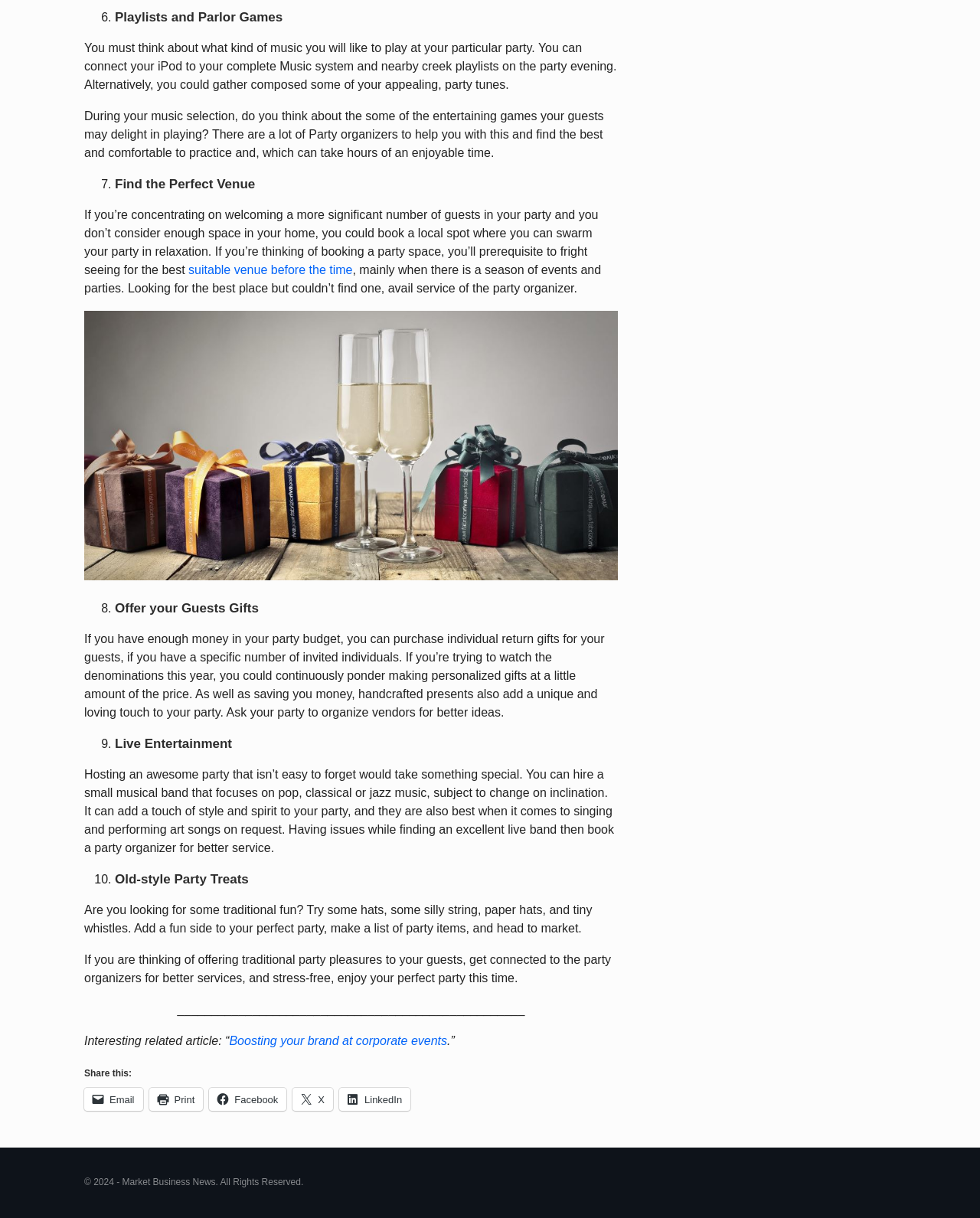What is the purpose of connecting with party organizers?
Carefully analyze the image and provide a thorough answer to the question.

The purpose of connecting with party organizers is to get better services, such as finding a suitable venue, getting ideas for party items, and enjoying a stress-free party, as mentioned in various sections on the webpage.